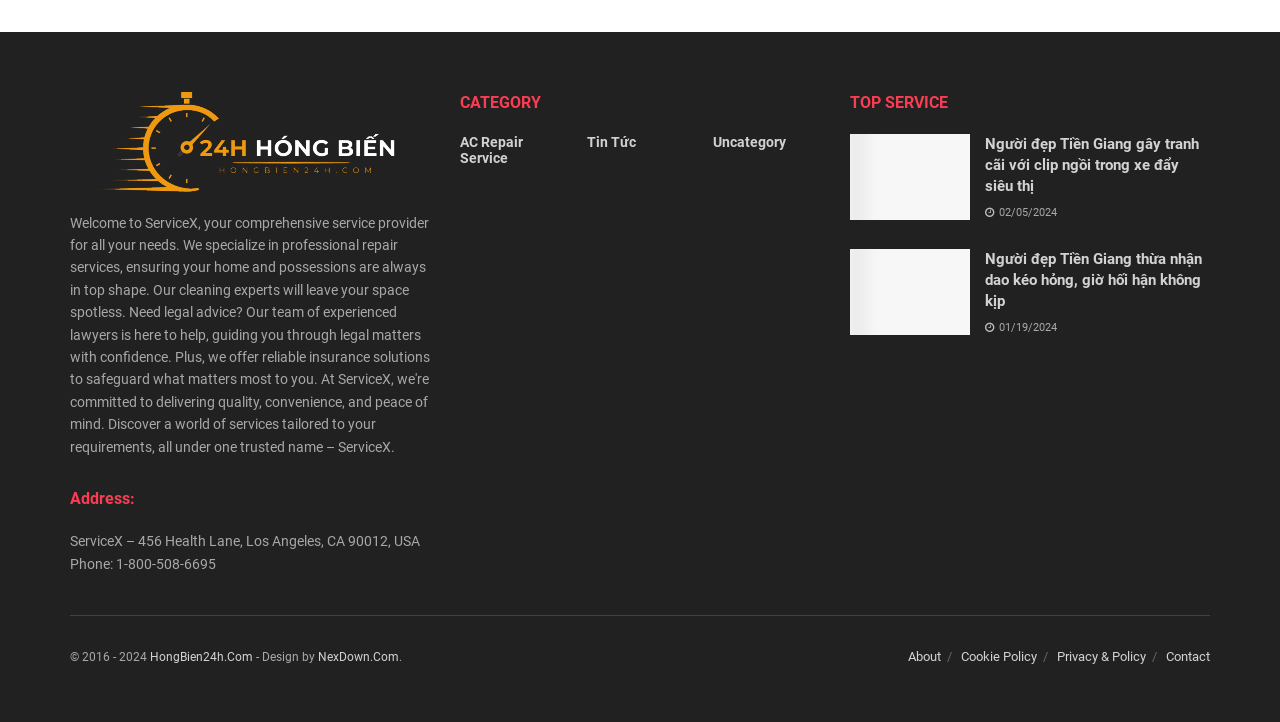Provide the bounding box coordinates of the UI element that matches the description: "AC Repair Service".

[0.359, 0.186, 0.443, 0.23]